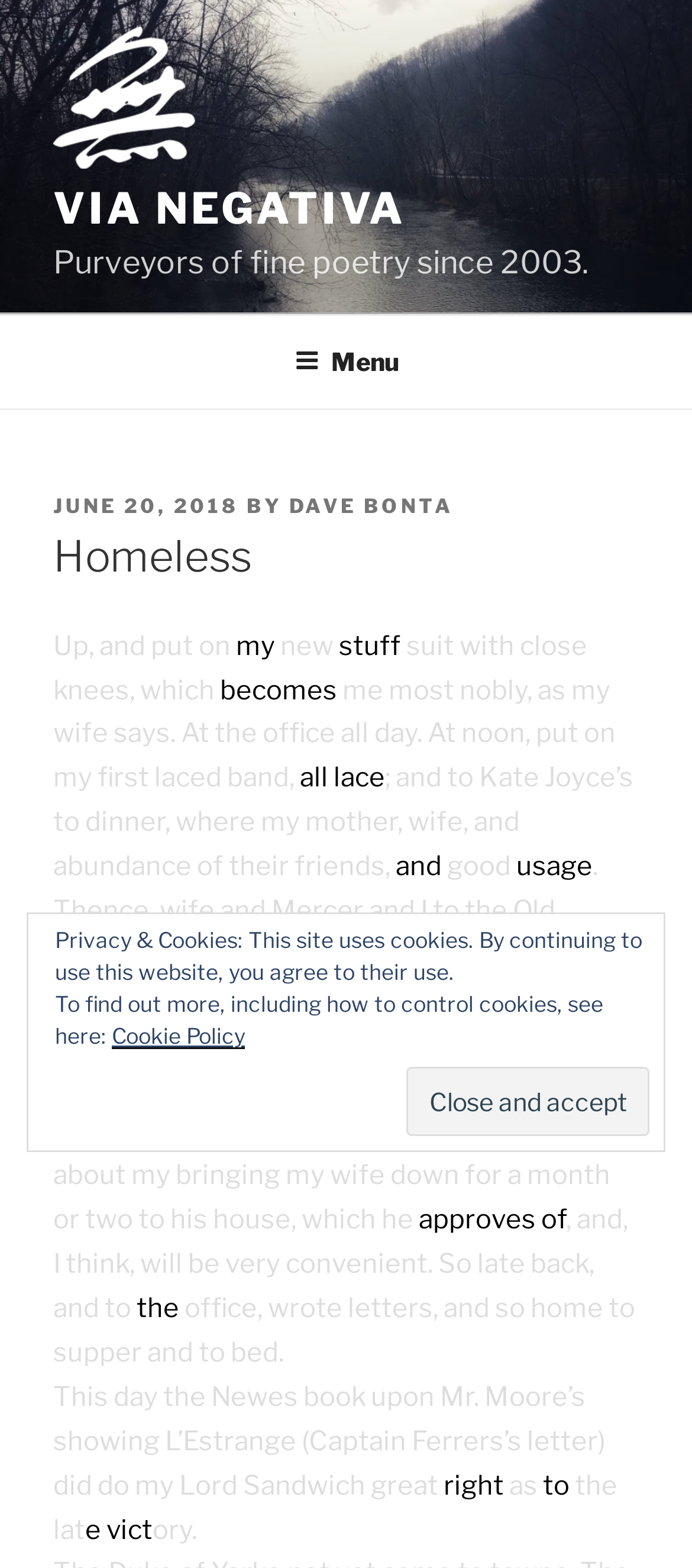Based on the image, please respond to the question with as much detail as possible:
How many lace bands did the author buy?

The author bought two lace bands, as mentioned in the poem, where it says 'Thence, wife and Mercer and I to the Old Exchange, and there bought two lace bands more, one of my semstresse'.